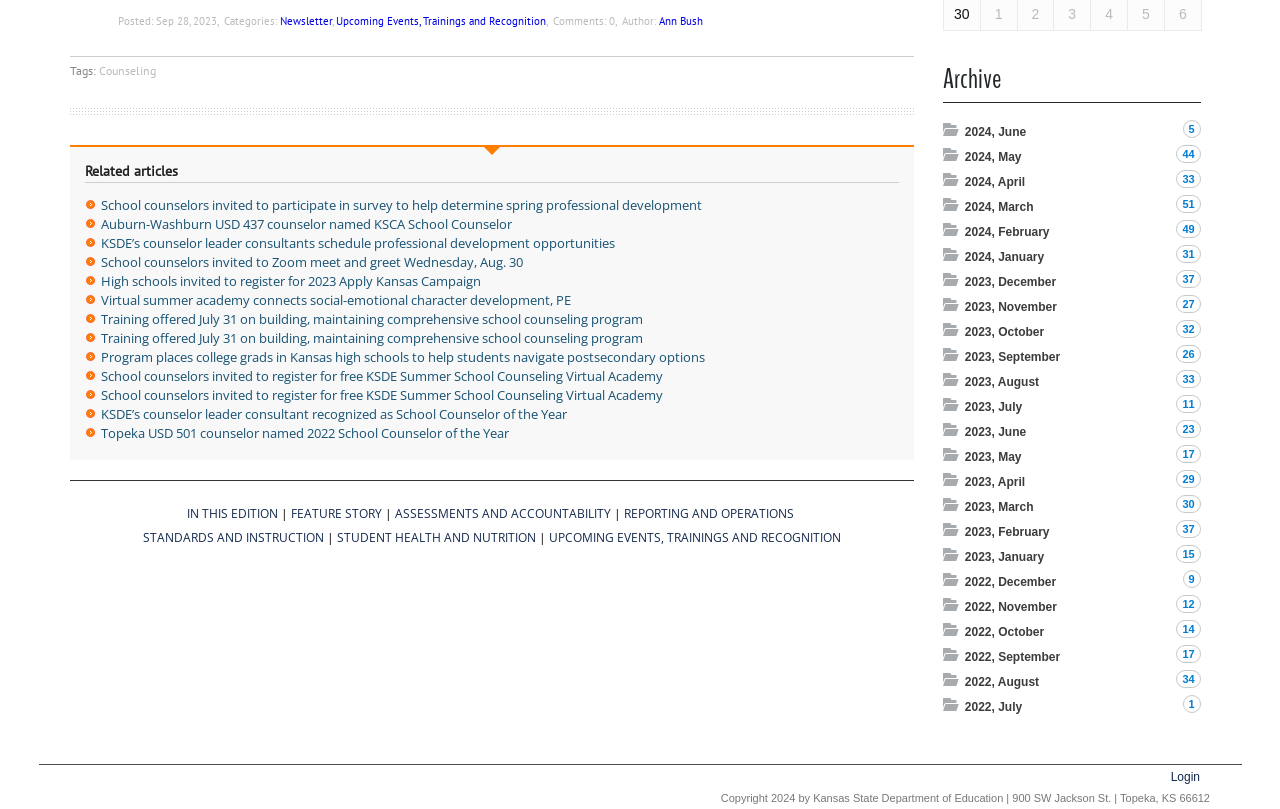Given the element description "Feature Story", identify the bounding box of the corresponding UI element.

[0.227, 0.624, 0.298, 0.645]